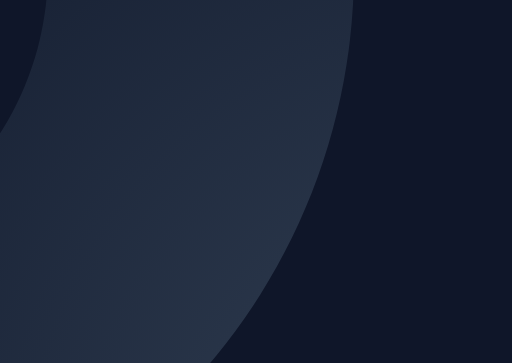What is the agency's focus?
Based on the visual, give a brief answer using one word or a short phrase.

Client relationships